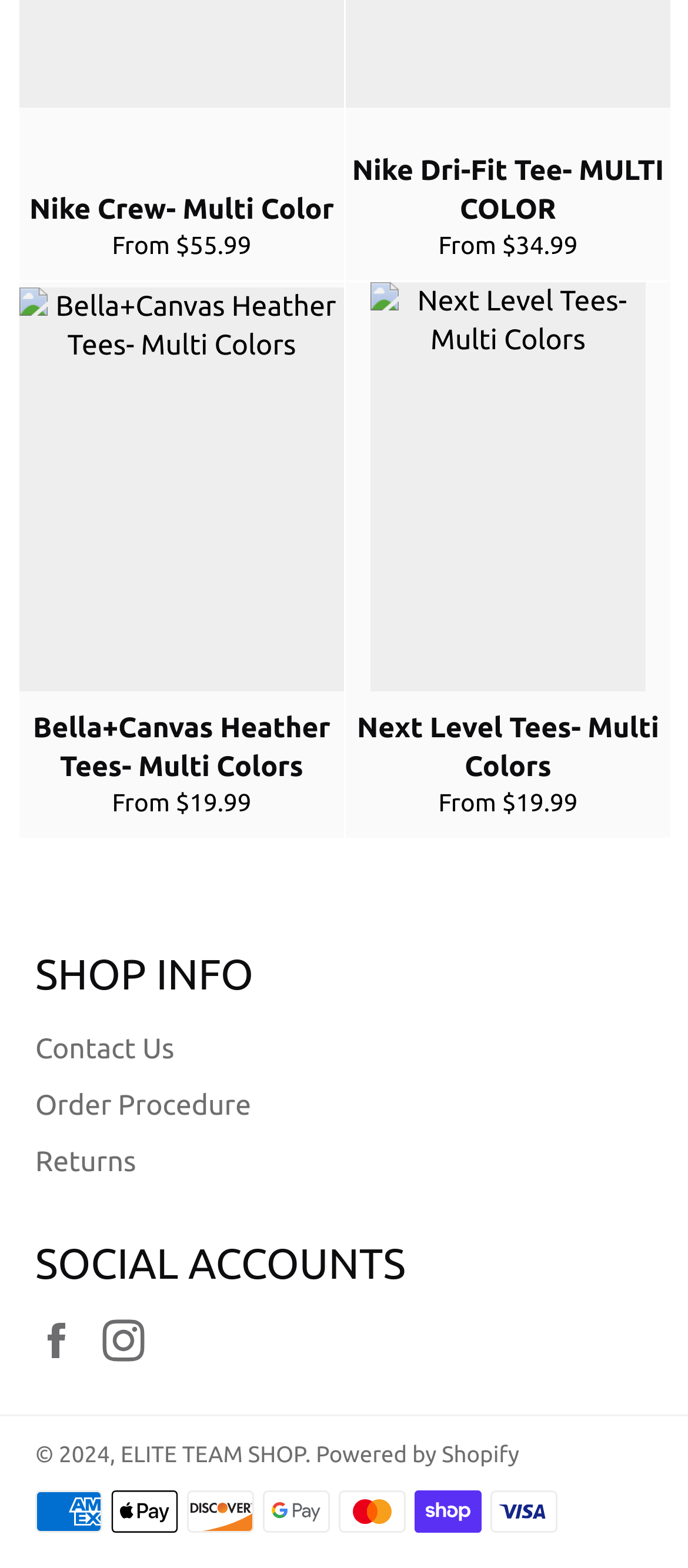Pinpoint the bounding box coordinates of the clickable element needed to complete the instruction: "Contact Us". The coordinates should be provided as four float numbers between 0 and 1: [left, top, right, bottom].

[0.051, 0.659, 0.253, 0.679]